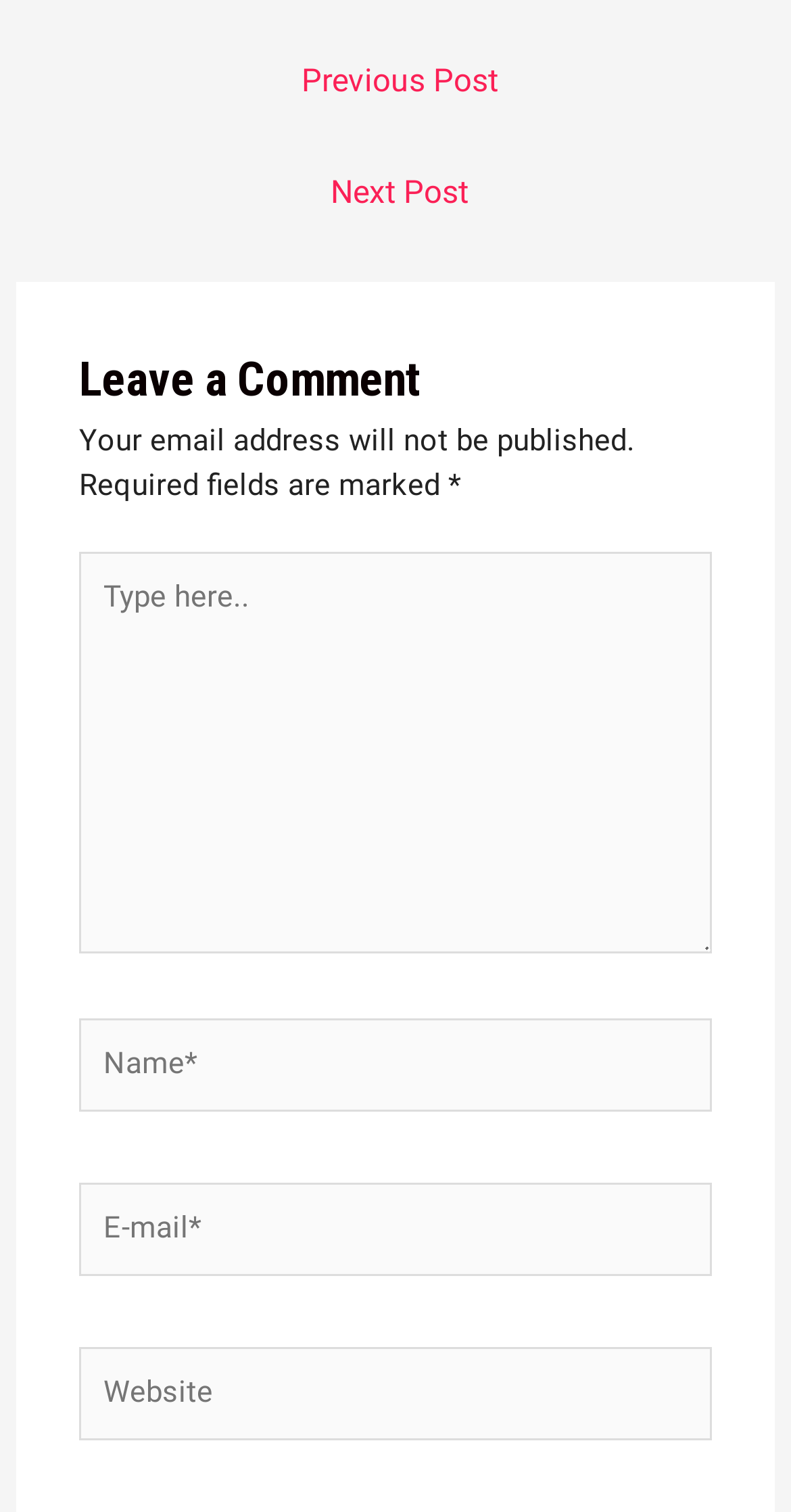Based on the description "Next Post →", find the bounding box of the specified UI element.

[0.025, 0.106, 0.985, 0.154]